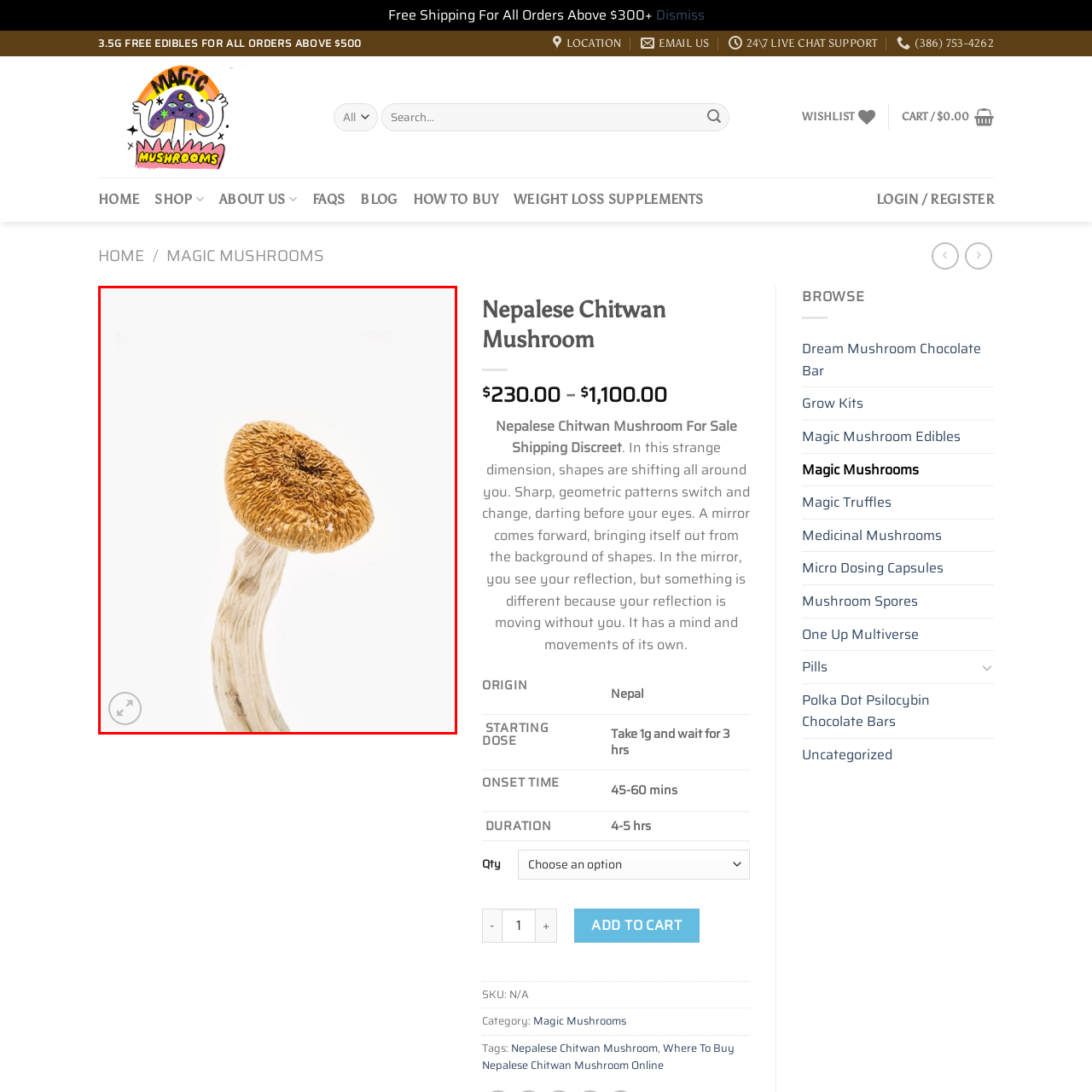Direct your attention to the image marked by the red boundary, What additional information is provided on the webpage? Provide a single word or phrase in response.

Pricing and dosage instructions